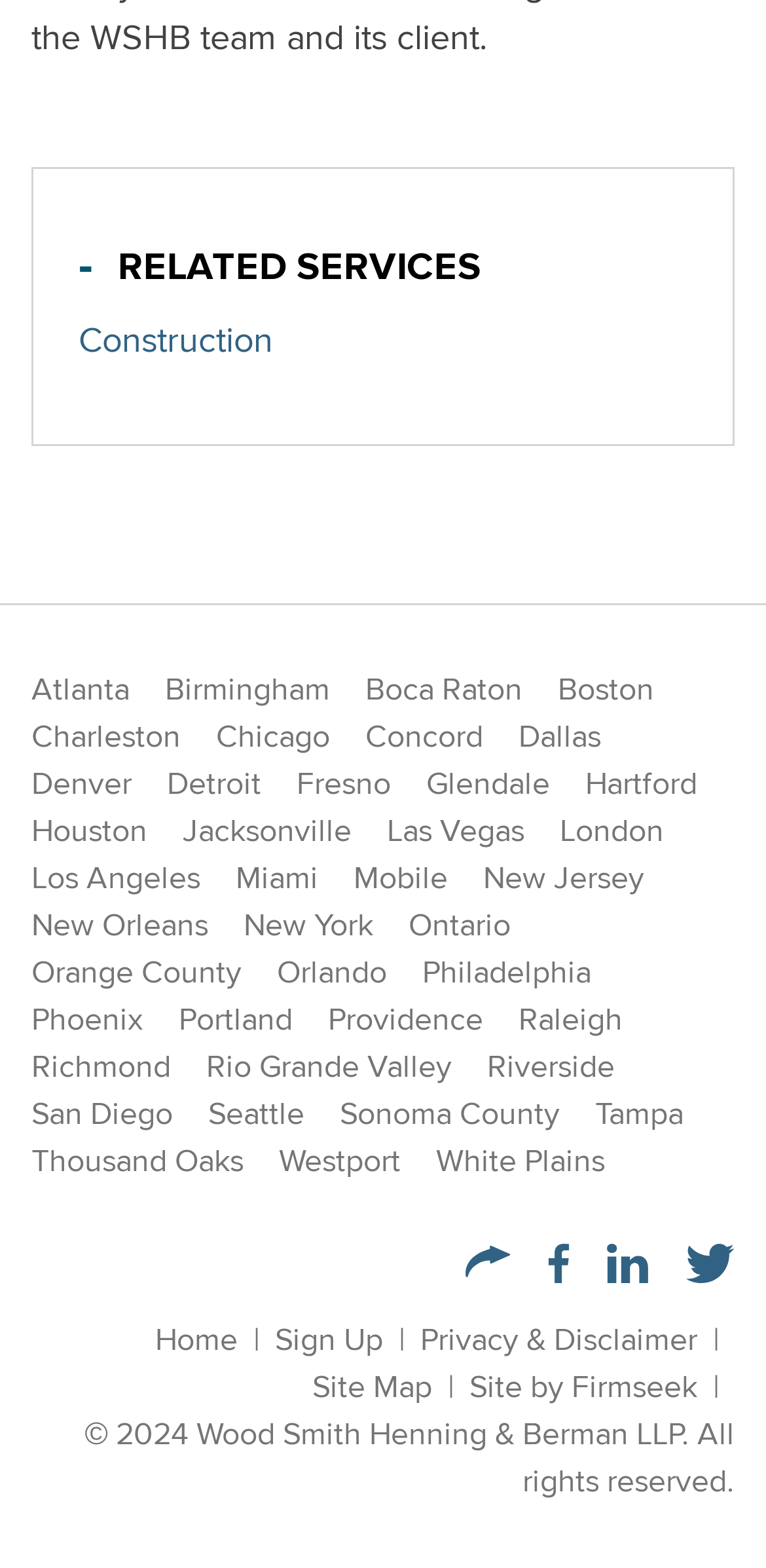Find the bounding box coordinates of the area that needs to be clicked in order to achieve the following instruction: "Share on Facebook". The coordinates should be specified as four float numbers between 0 and 1, i.e., [left, top, right, bottom].

[0.715, 0.797, 0.744, 0.826]